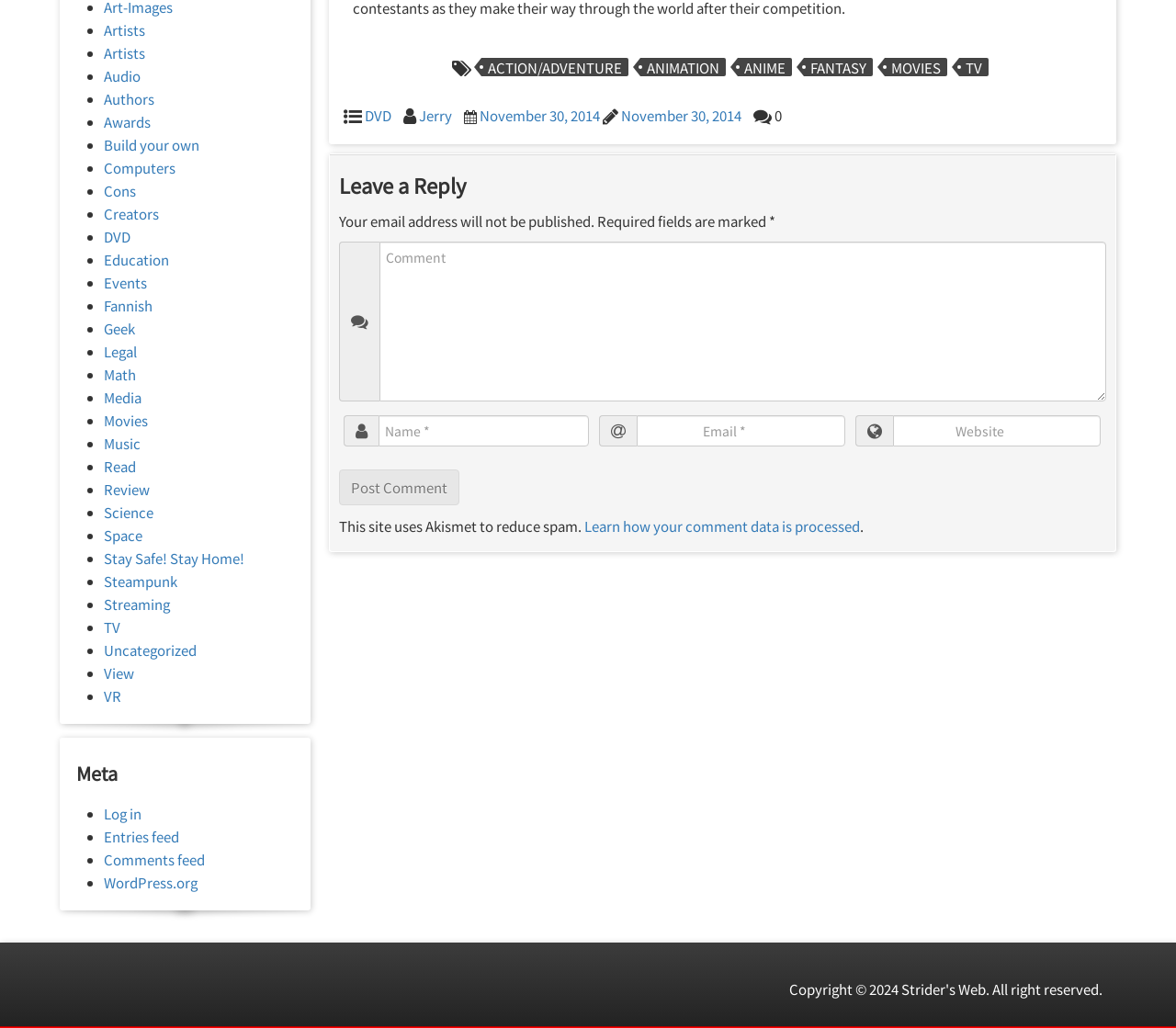Given the description of the UI element: "WordPress.org", predict the bounding box coordinates in the form of [left, top, right, bottom], with each value being a float between 0 and 1.

[0.088, 0.849, 0.168, 0.868]